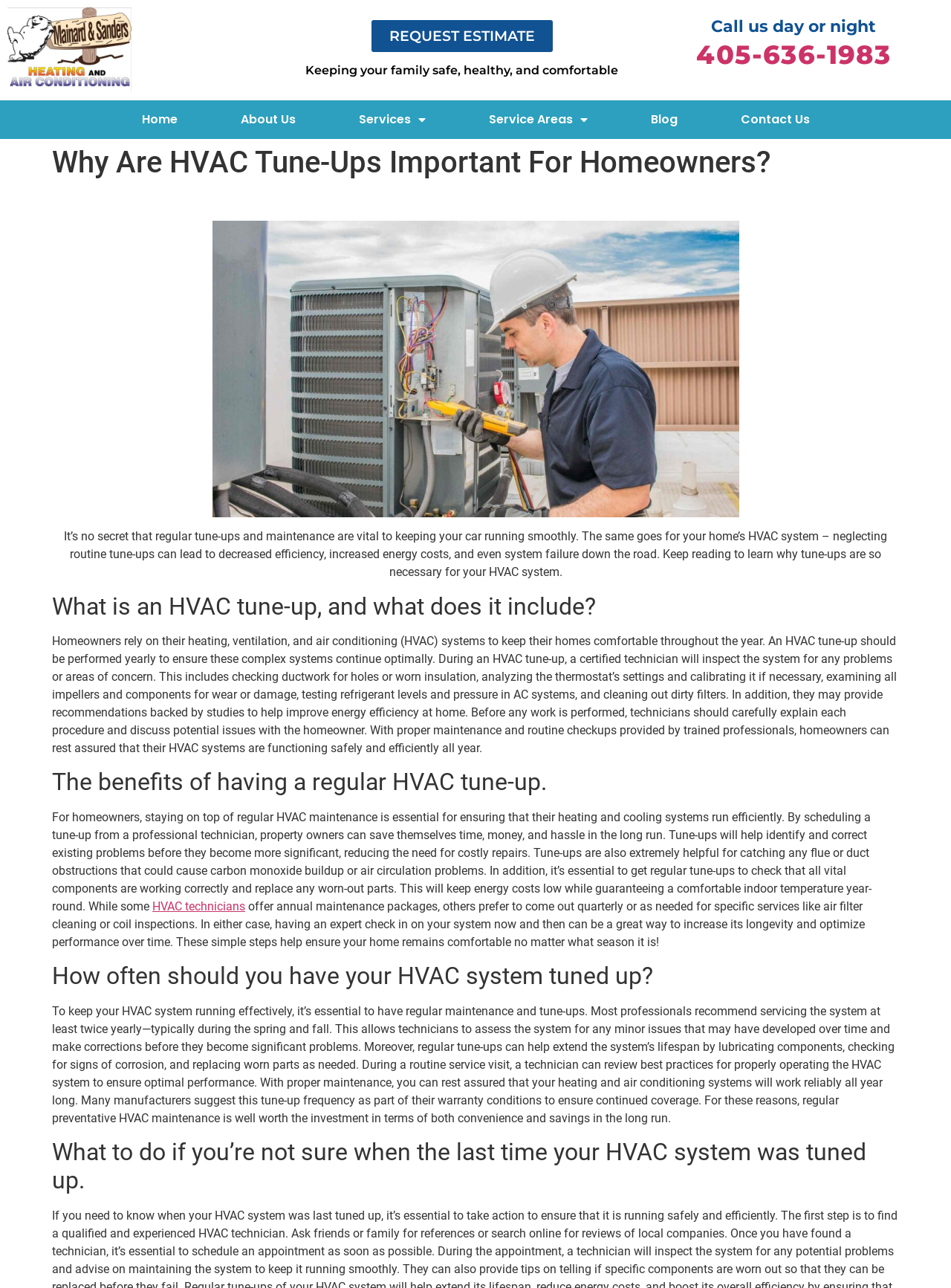What is checked during an HVAC tune-up?
Answer the question using a single word or phrase, according to the image.

Ductwork, thermostat, etc.